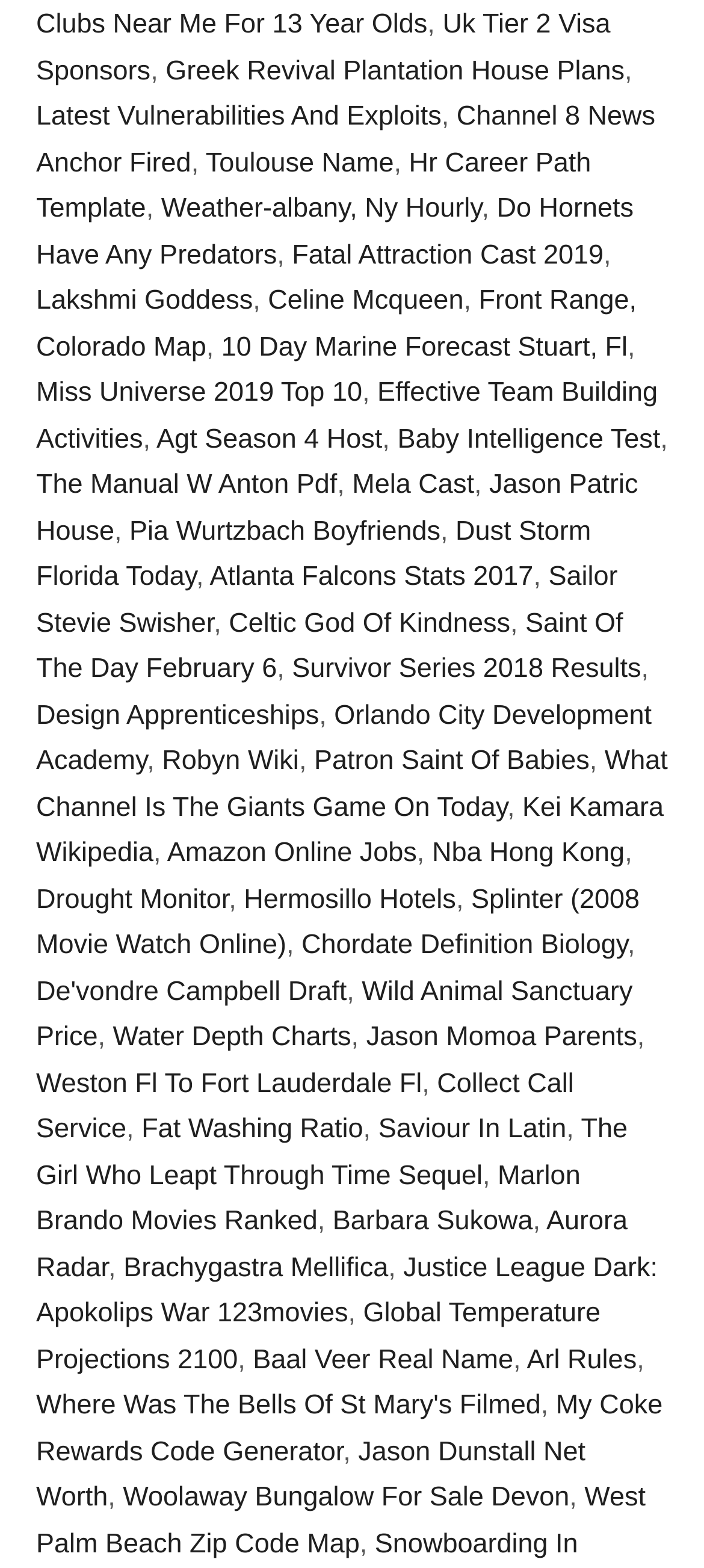Give the bounding box coordinates for this UI element: "Orlando City Development Academy". The coordinates should be four float numbers between 0 and 1, arranged as [left, top, right, bottom].

[0.051, 0.446, 0.926, 0.495]